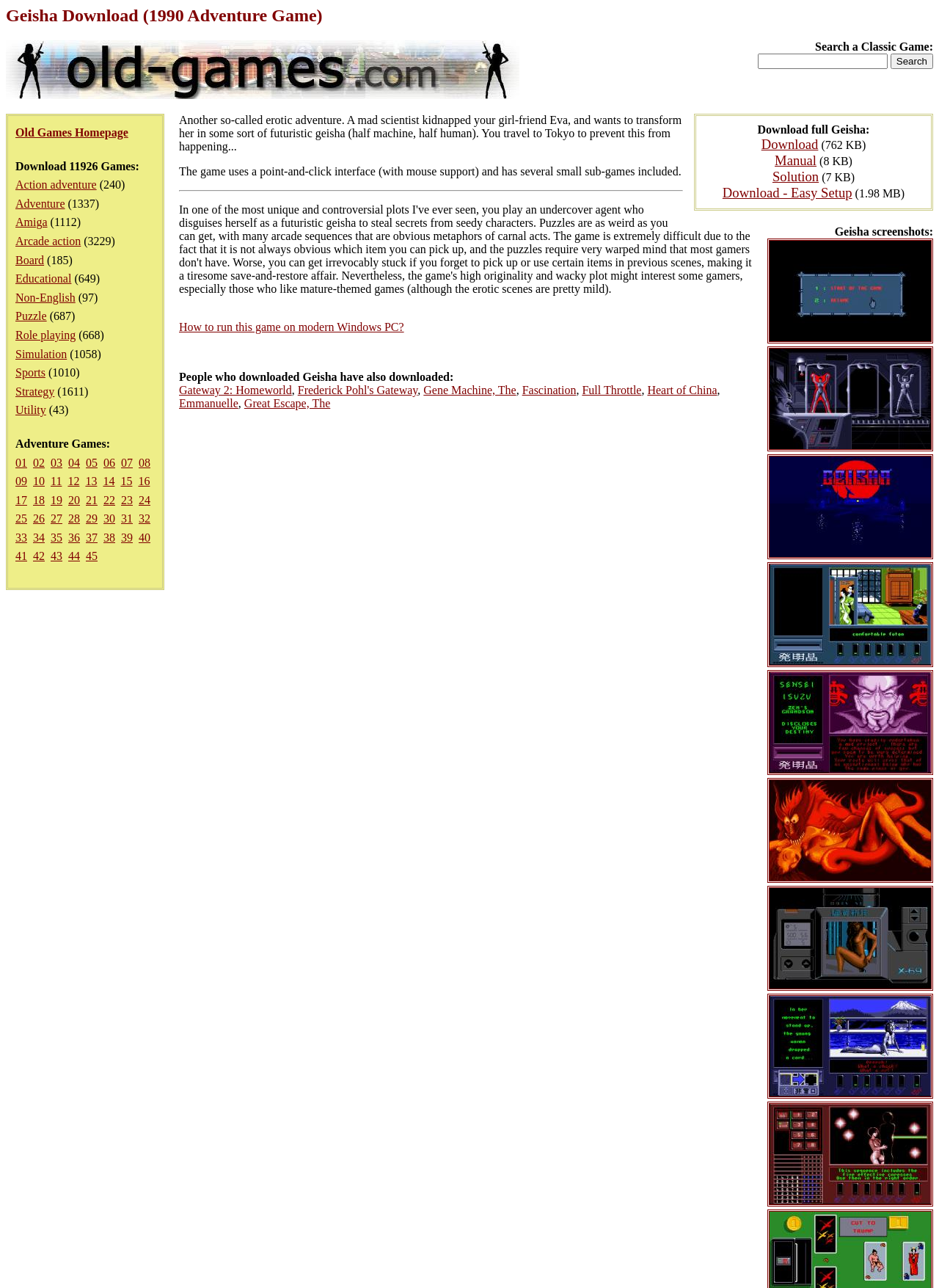Find the bounding box coordinates of the clickable element required to execute the following instruction: "Browse Action adventure games". Provide the coordinates as four float numbers between 0 and 1, i.e., [left, top, right, bottom].

[0.016, 0.139, 0.103, 0.148]